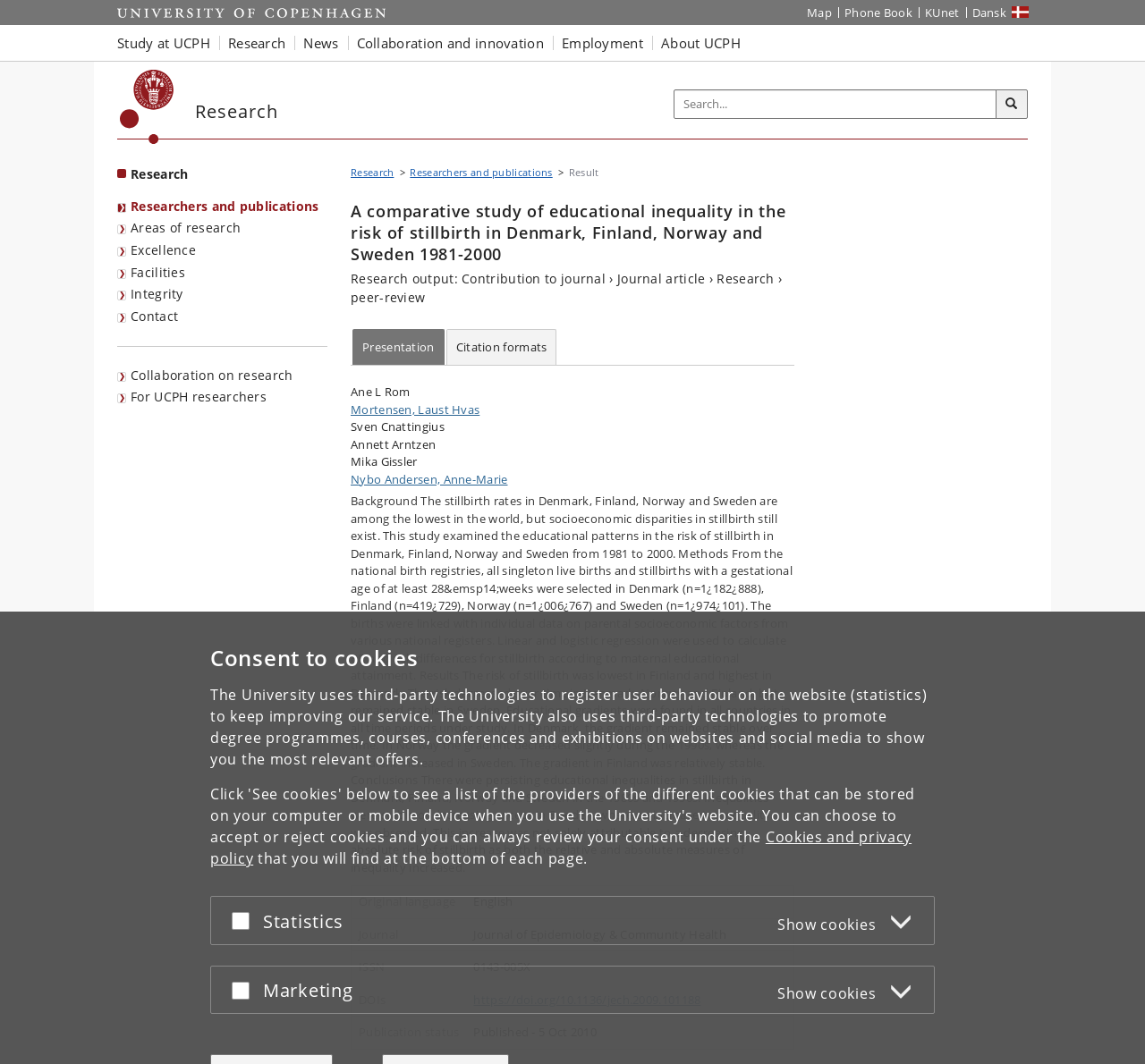Locate the bounding box coordinates of the area where you should click to accomplish the instruction: "Read the article".

[0.306, 0.463, 0.692, 0.822]